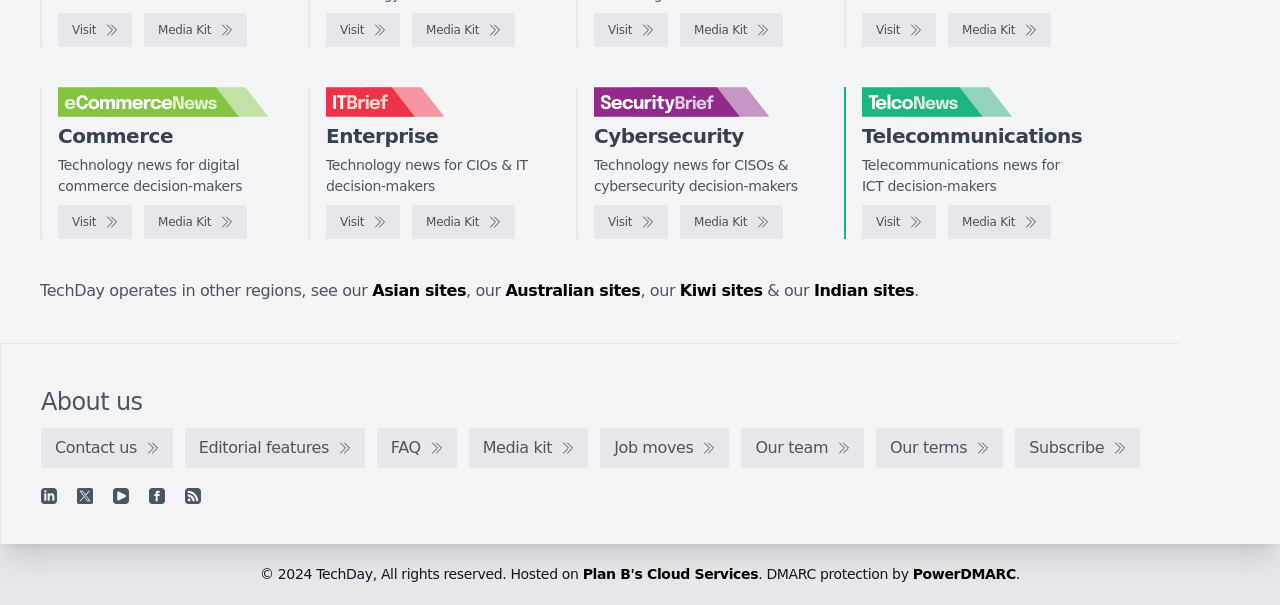Determine the bounding box coordinates of the clickable element to achieve the following action: 'View 'Exhibition Stand Designers''. Provide the coordinates as four float values between 0 and 1, formatted as [left, top, right, bottom].

None